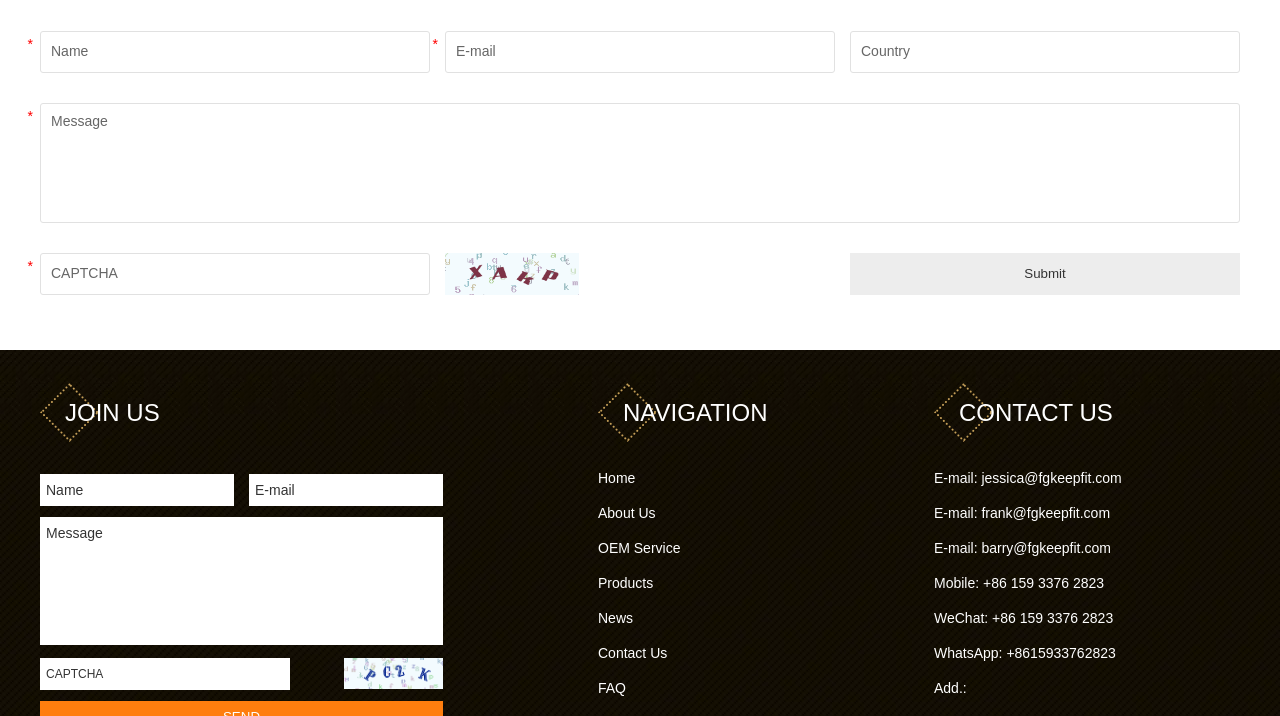How many navigation links are there?
Offer a detailed and exhaustive answer to the question.

I counted the number of link elements under the 'NAVIGATION' section, and there are 7 of them, including 'Home', 'About Us', 'OEM Service', 'Products', 'News', 'Contact Us', and 'FAQ'.